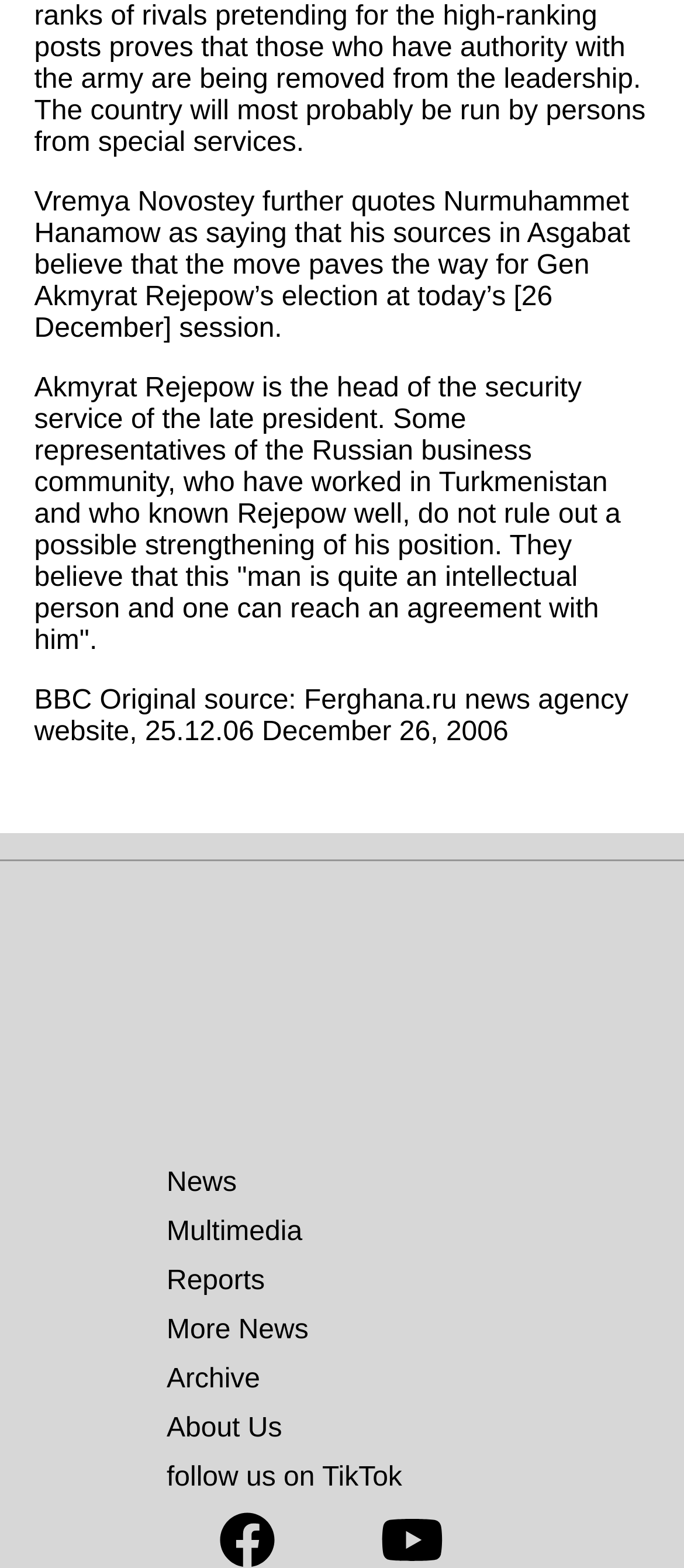Please indicate the bounding box coordinates of the element's region to be clicked to achieve the instruction: "Click on News". Provide the coordinates as four float numbers between 0 and 1, i.e., [left, top, right, bottom].

[0.244, 0.745, 0.346, 0.764]